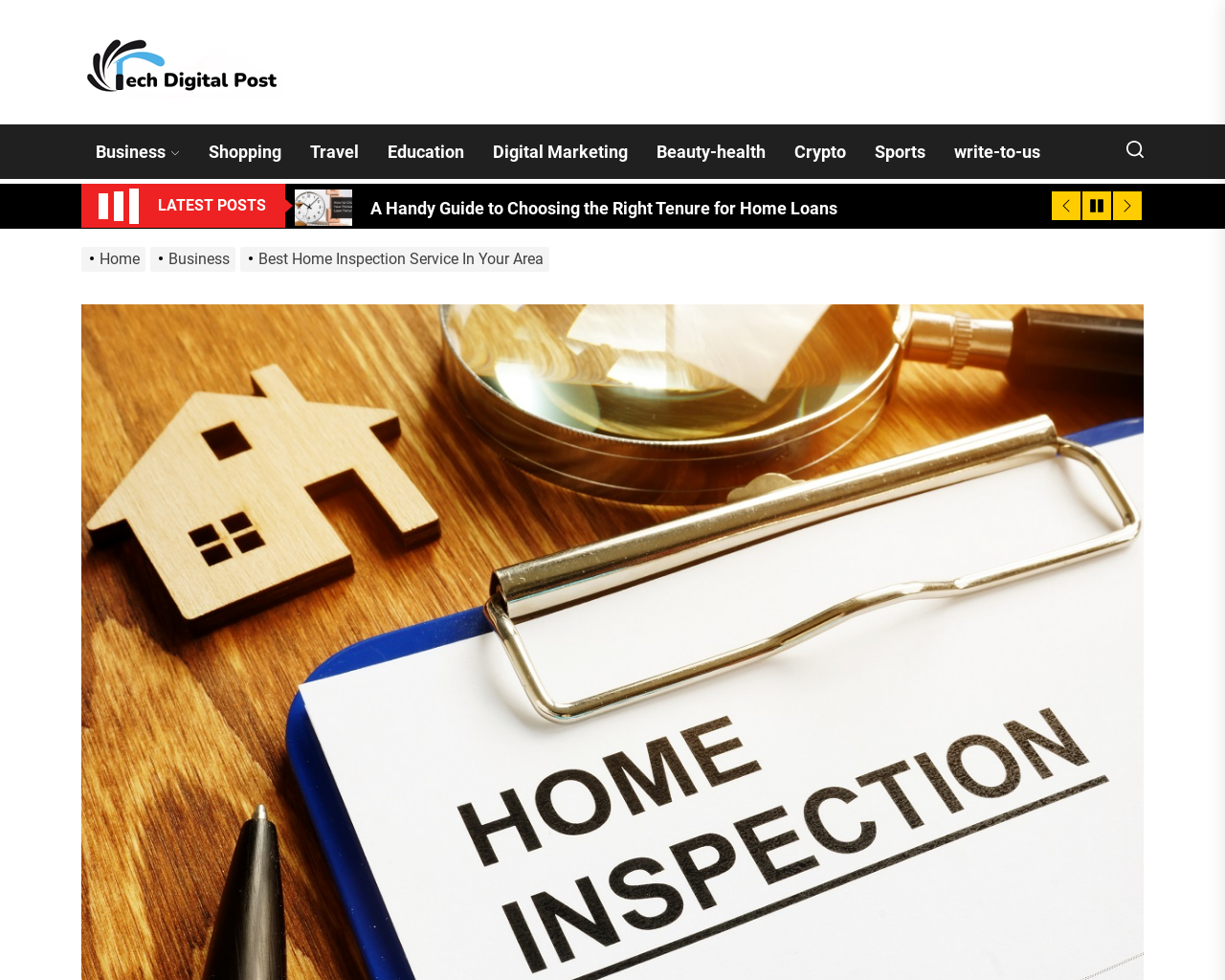What is the purpose of the button with bounding box [0.92, 0.142, 0.934, 0.168]?
Provide a short answer using one word or a brief phrase based on the image.

Unknown